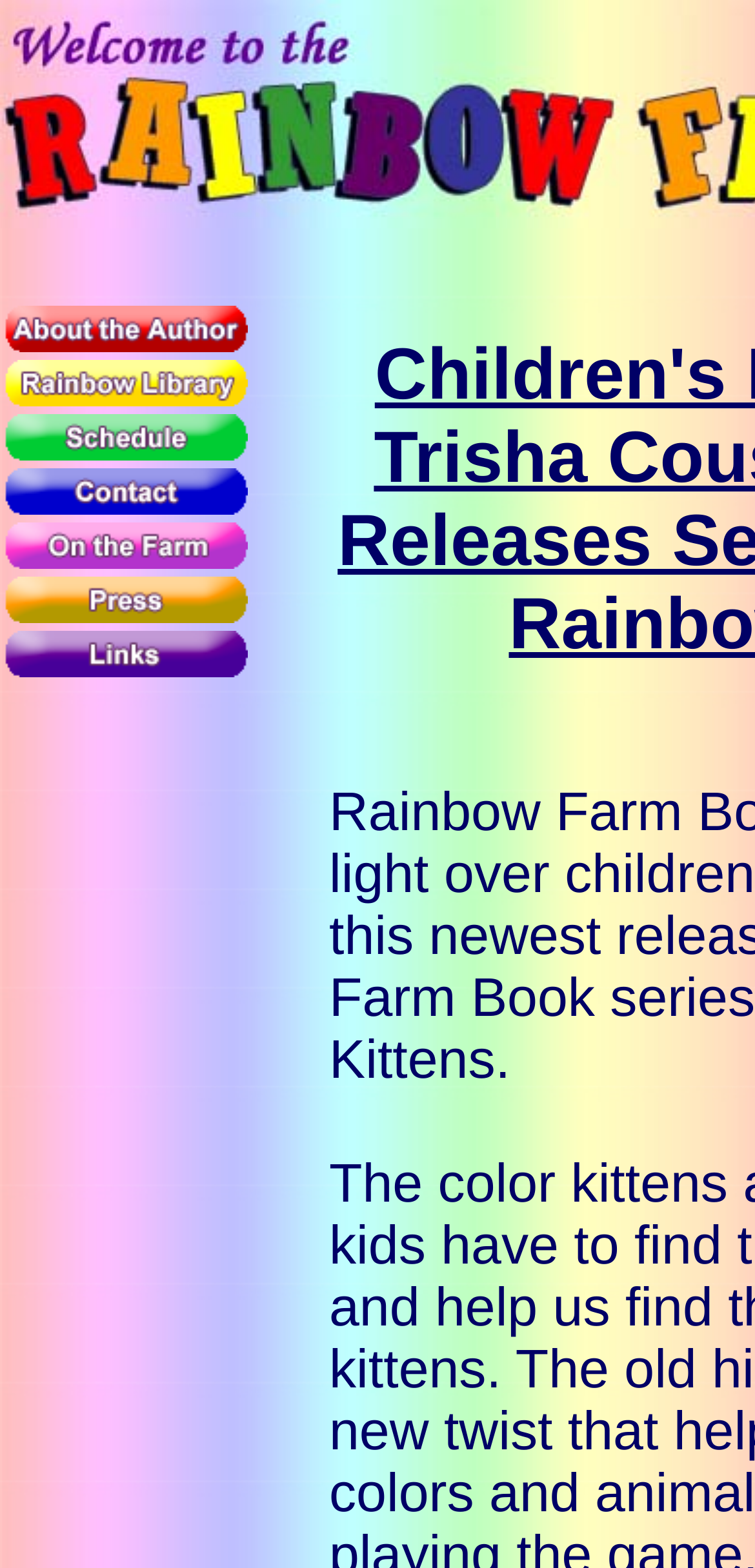How many table rows are on the webpage? Based on the image, give a response in one word or a short phrase.

7